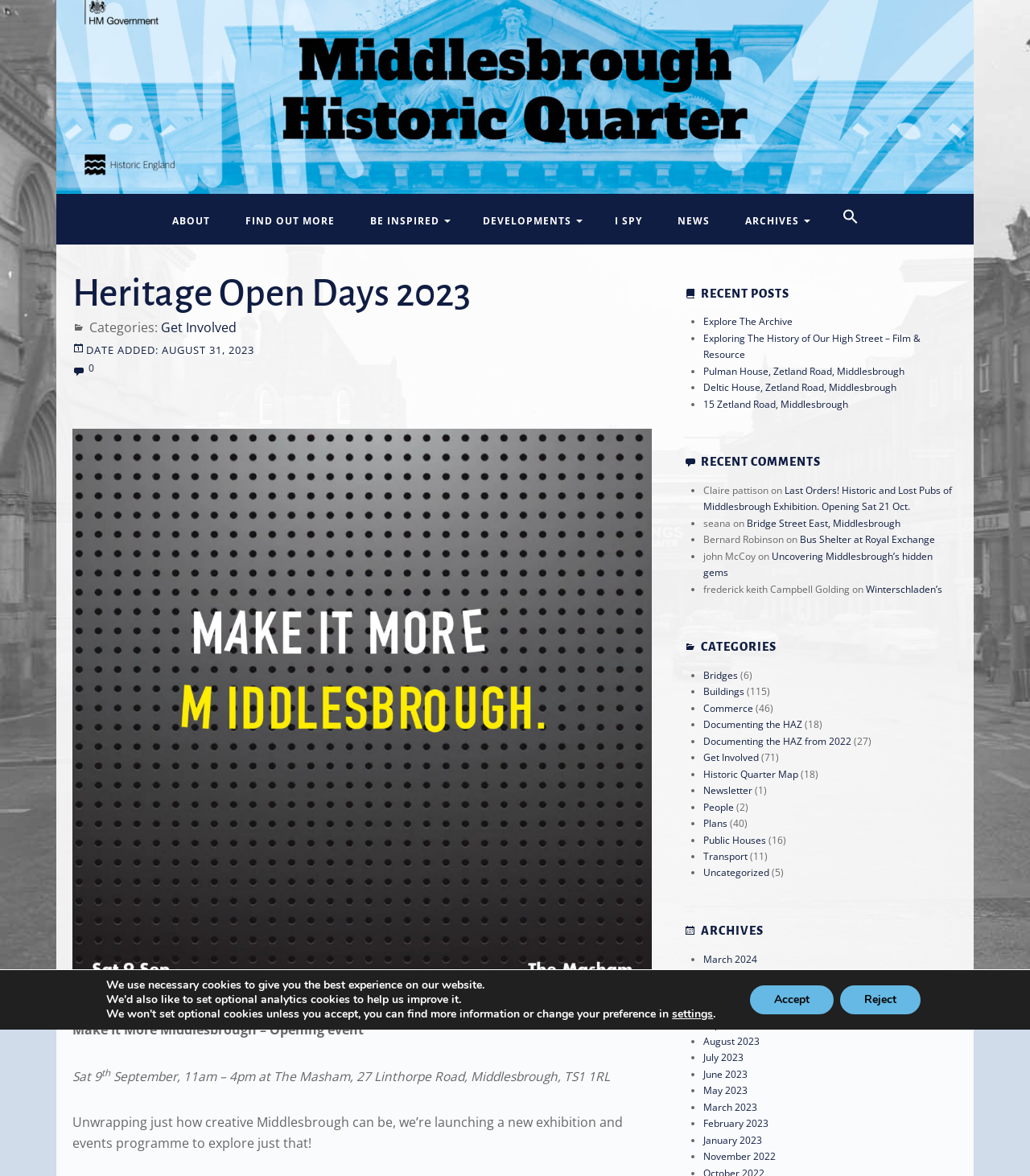Please find the bounding box coordinates of the clickable region needed to complete the following instruction: "Search for something". The bounding box coordinates must consist of four float numbers between 0 and 1, i.e., [left, top, right, bottom].

[0.802, 0.172, 0.849, 0.198]